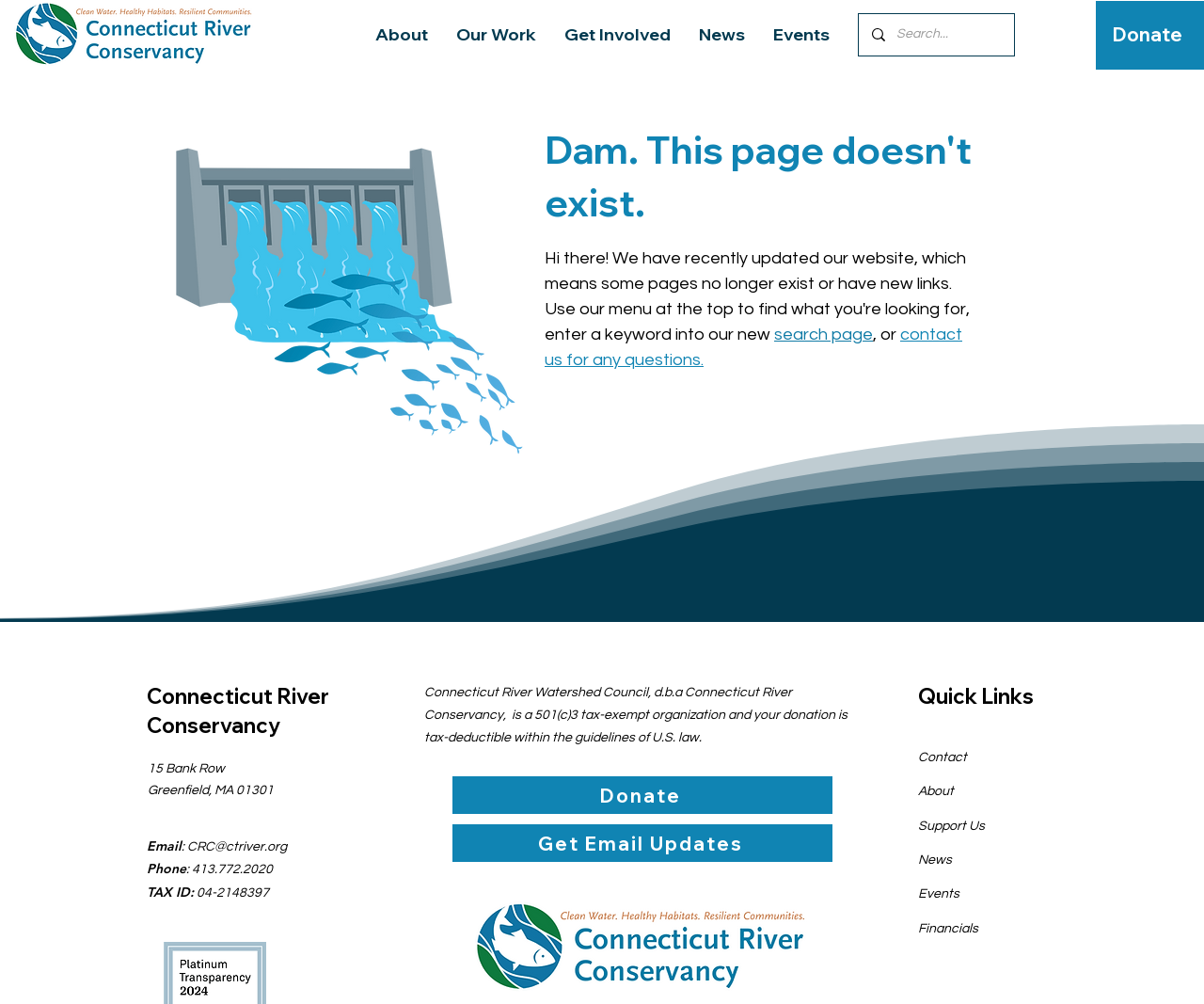Create a full and detailed caption for the entire webpage.

The webpage is an error page for the Connecticut River Conservancy (CRC) website. At the top left, there is a logo image of the CRC with a horizontal blue font and a tagline. Below the logo, there is a navigation menu with links to "About", "Our Work", "Get Involved", "News", and "Events". 

To the right of the navigation menu, there is a search bar with a magnifying glass icon and a text input field. 

The main content of the page is an error message that reads "Dam. This page doesn't exist." in a large font. Below the error message, there is an image of an illustrated dam with fish at the bottom. 

The page also provides alternative options, including a link to search for the page, and a message that says "or contact us for any questions." 

Further down the page, there is a section with the organization's contact information, including address, email, phone number, and tax ID. 

There is also a section with links to donate, get email updates, and quick links to other pages on the website, such as "Contact", "About", "Support Us", "News", "Events", and "Financials". At the bottom right of the page, there is another instance of the CRC logo.